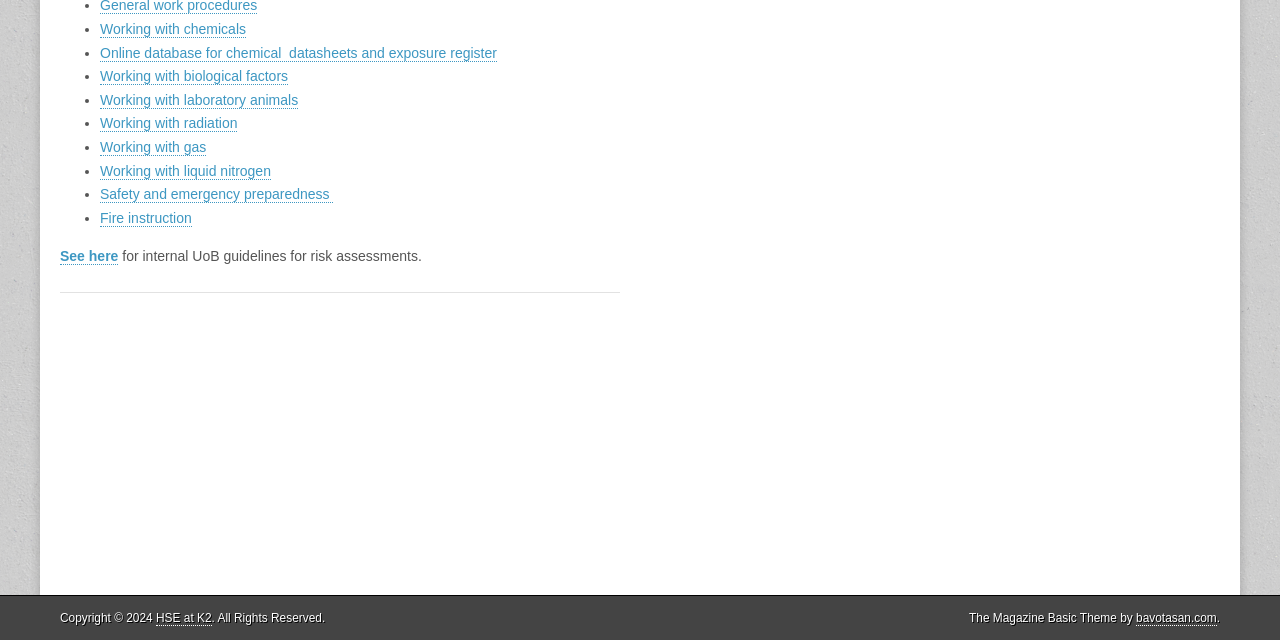Determine the bounding box for the UI element that matches this description: "bavotasan.com".

[0.888, 0.955, 0.951, 0.978]